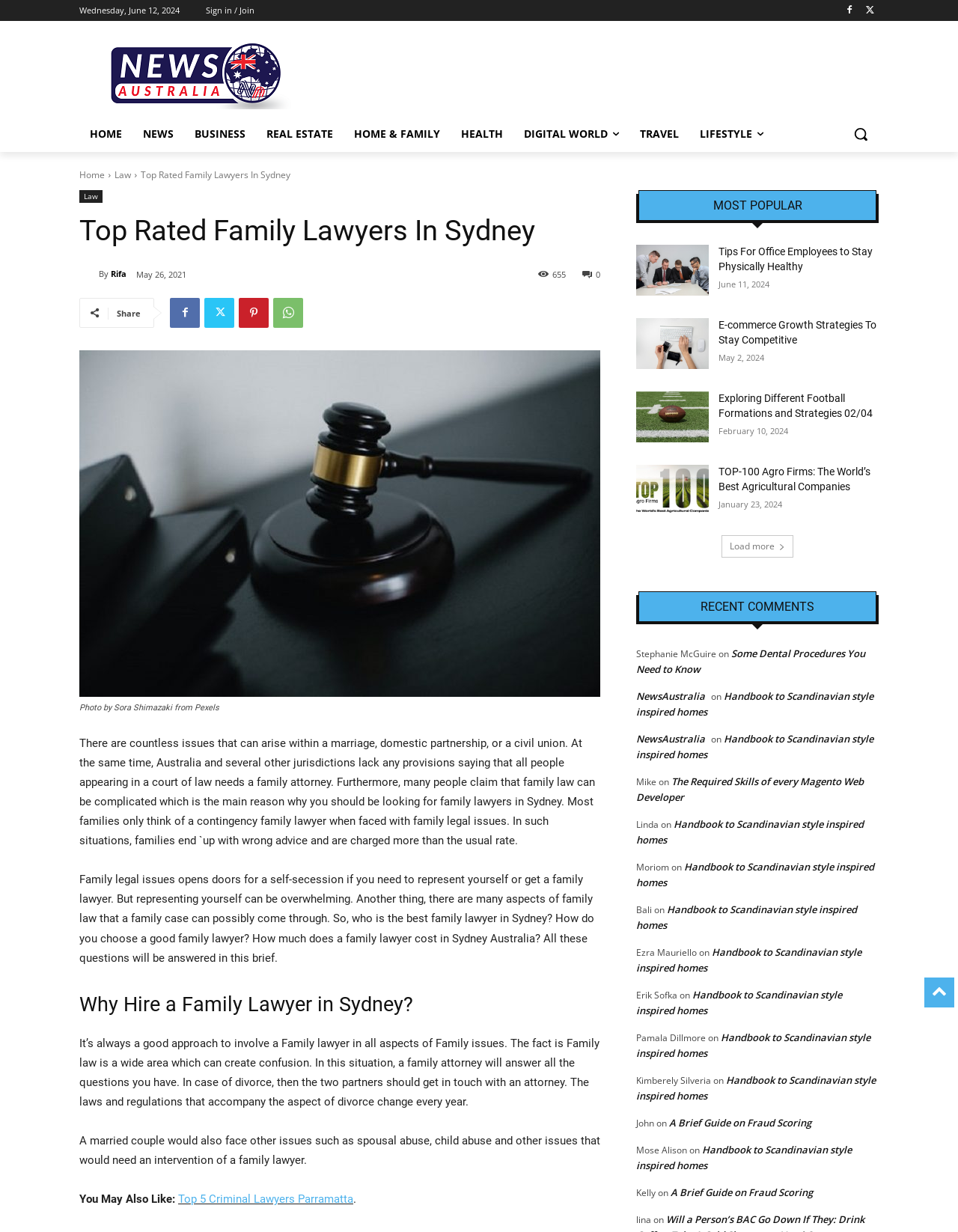What is the topic of the main article on the webpage?
Give a one-word or short-phrase answer derived from the screenshot.

Family lawyers in Sydney